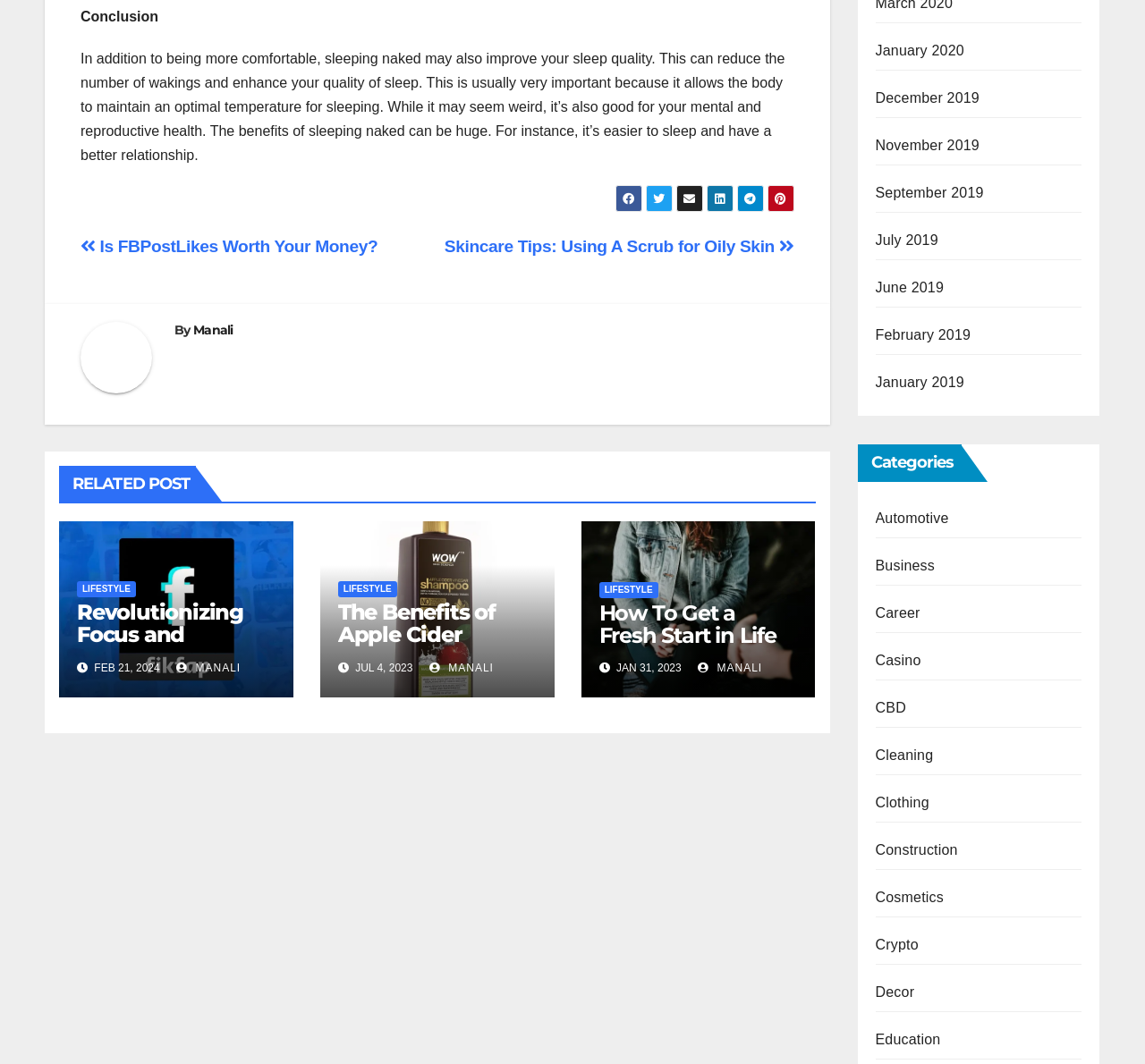How many social media links are present in the article? Look at the image and give a one-word or short phrase answer.

6